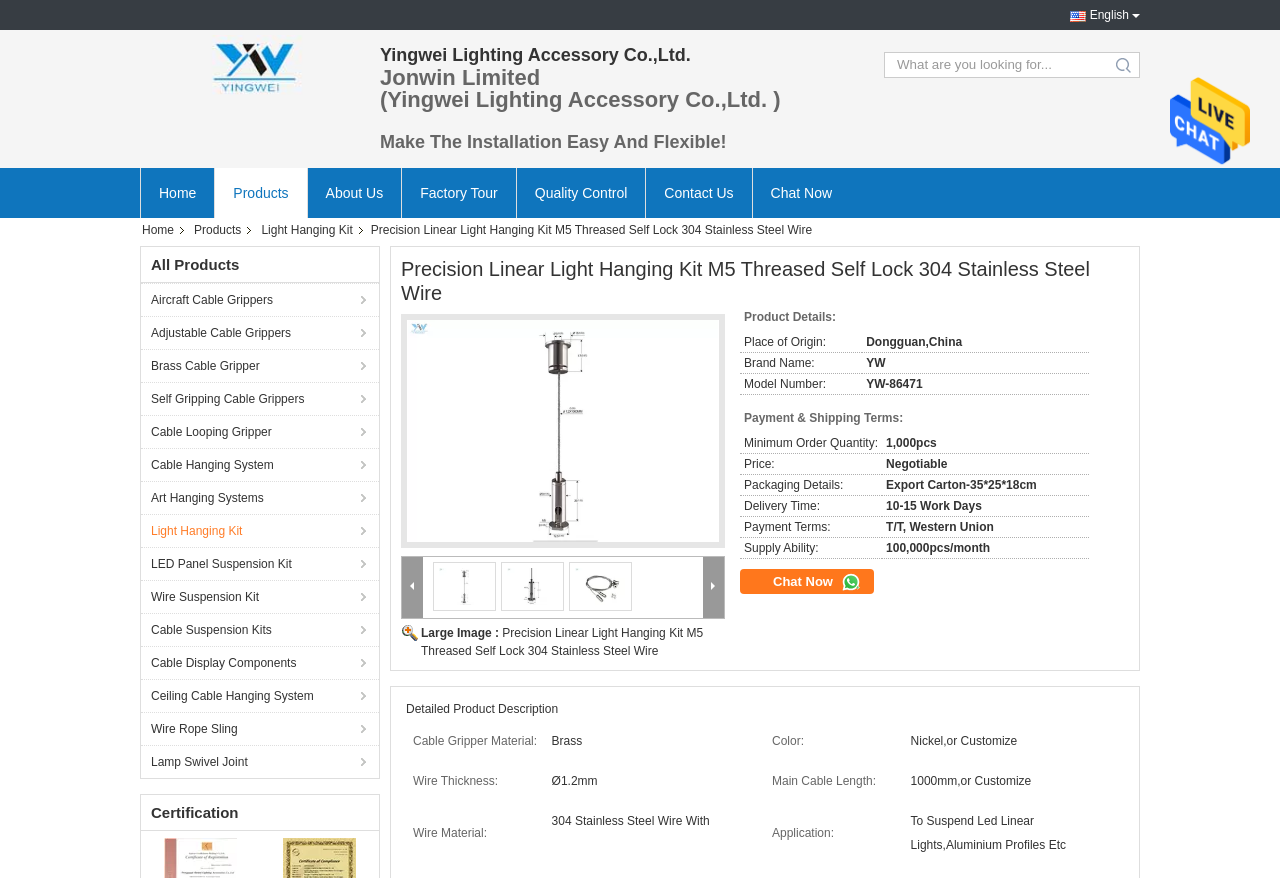Identify the bounding box coordinates of the area that should be clicked in order to complete the given instruction: "chat now". The bounding box coordinates should be four float numbers between 0 and 1, i.e., [left, top, right, bottom].

[0.602, 0.211, 0.65, 0.229]